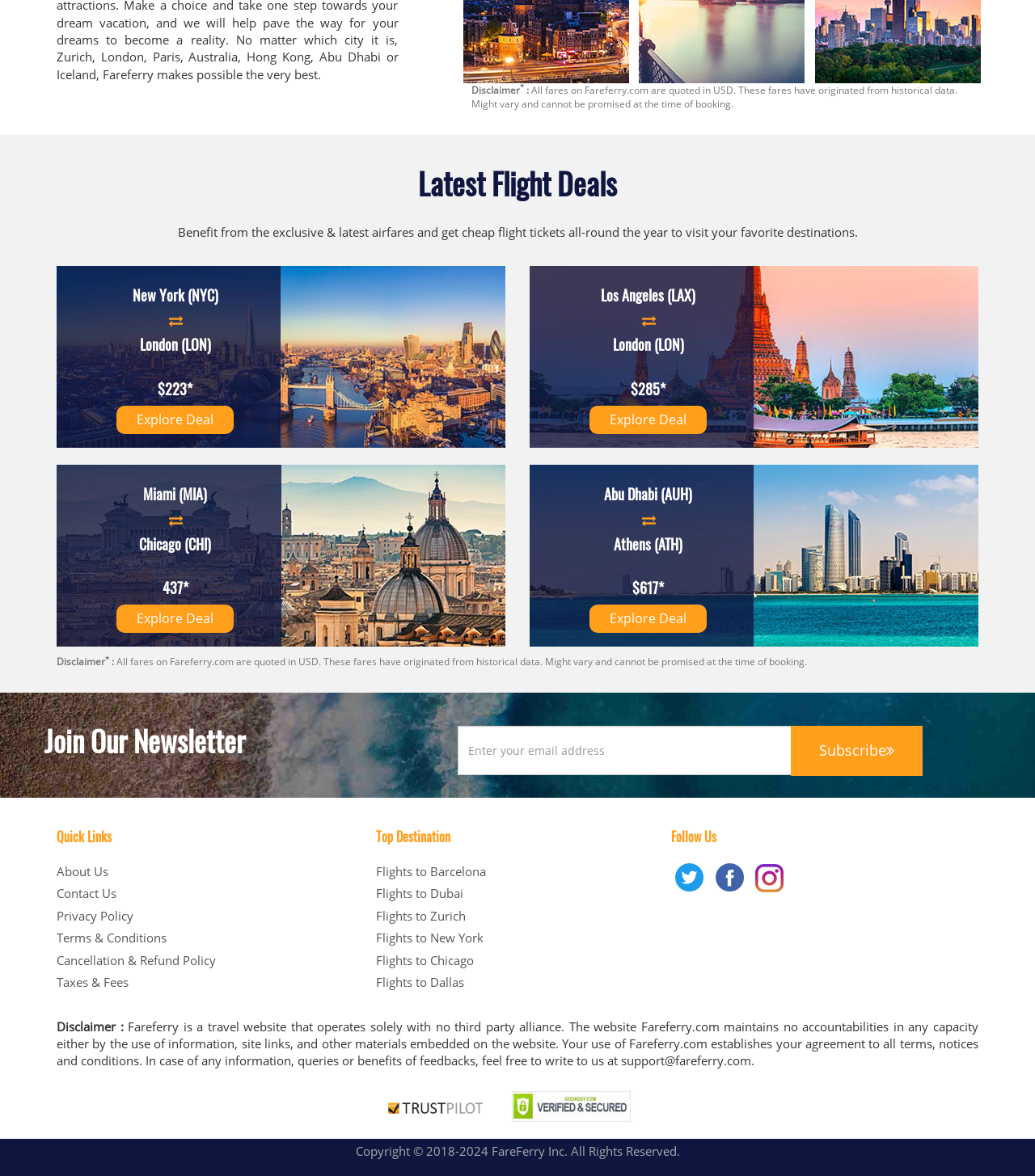Identify the bounding box coordinates of the area that should be clicked in order to complete the given instruction: "View flights to Barcelona". The bounding box coordinates should be four float numbers between 0 and 1, i.e., [left, top, right, bottom].

[0.363, 0.732, 0.47, 0.751]